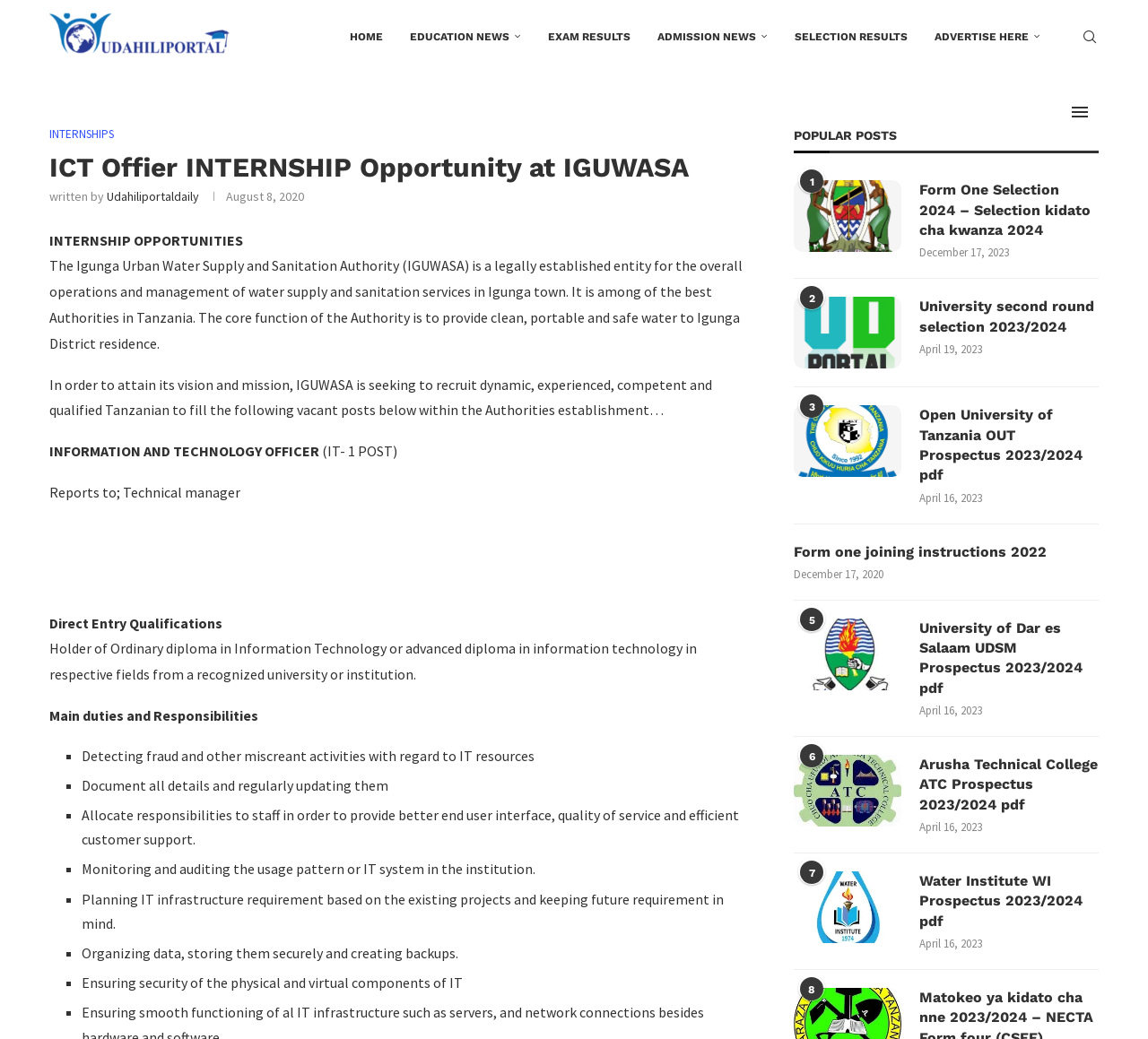Identify the bounding box coordinates of the area you need to click to perform the following instruction: "Check the 'POPULAR POSTS' section".

[0.691, 0.123, 0.957, 0.148]